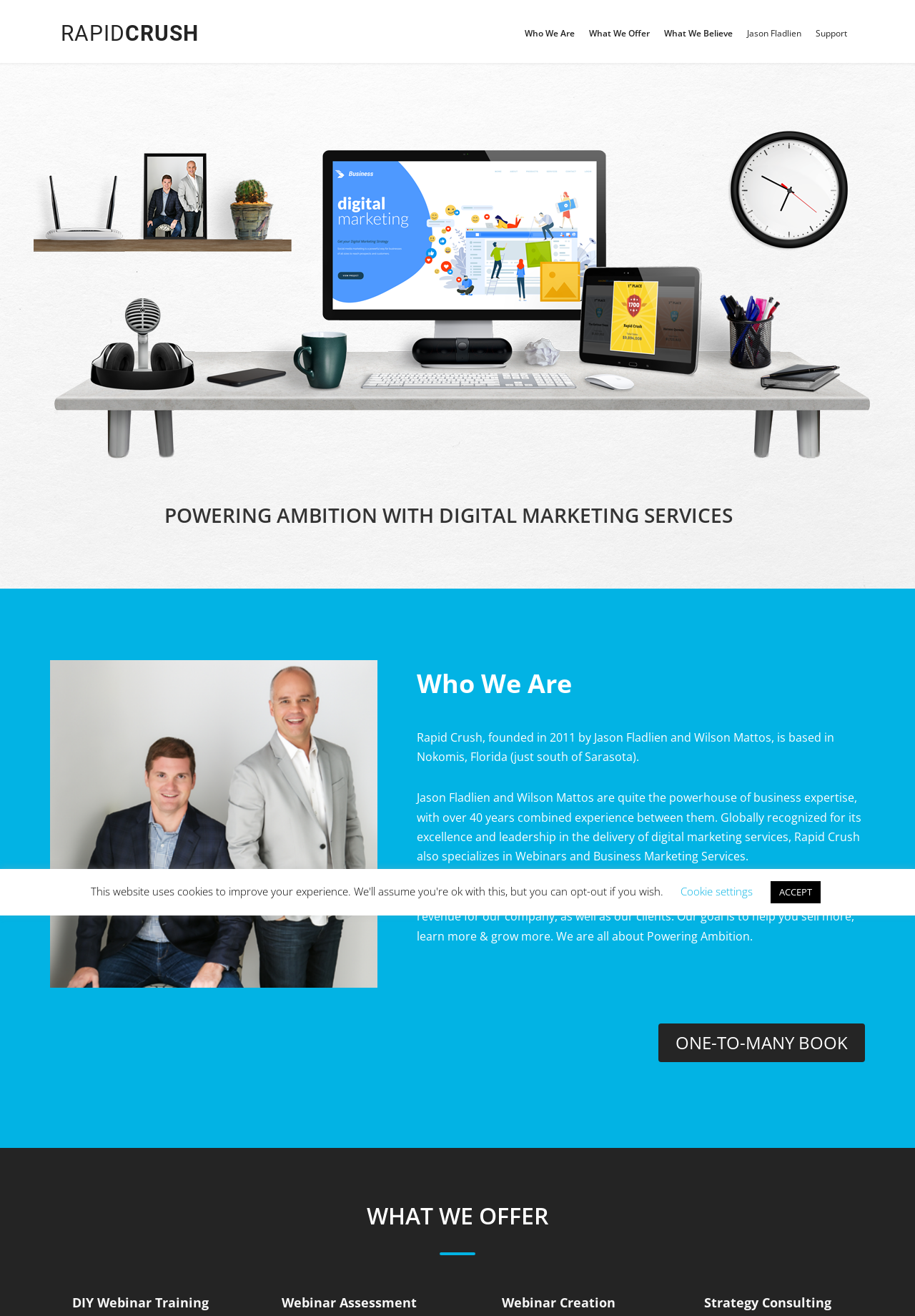Provide the bounding box coordinates of the HTML element this sentence describes: "What We Offer". The bounding box coordinates consist of four float numbers between 0 and 1, i.e., [left, top, right, bottom].

[0.636, 0.016, 0.718, 0.034]